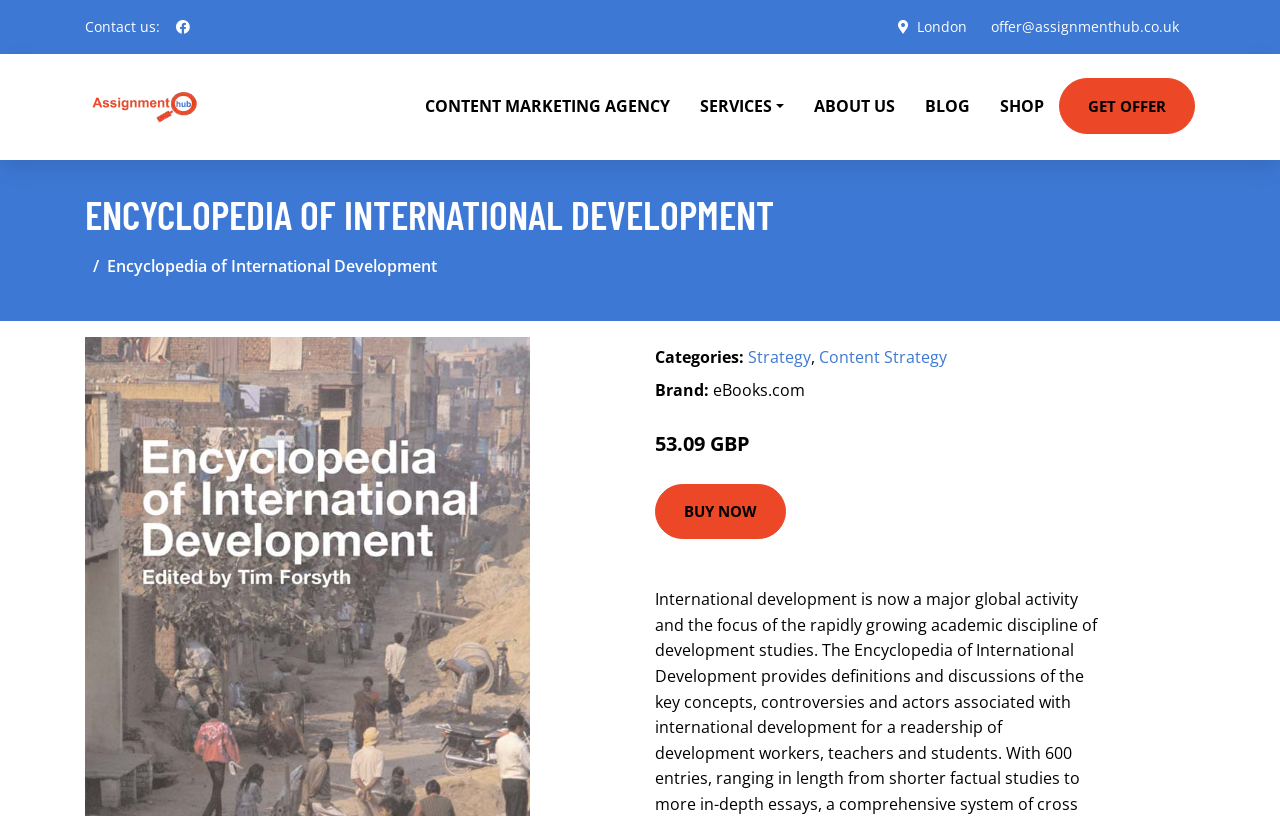Identify the bounding box coordinates for the element that needs to be clicked to fulfill this instruction: "Explore services offered". Provide the coordinates in the format of four float numbers between 0 and 1: [left, top, right, bottom].

[0.535, 0.067, 0.624, 0.196]